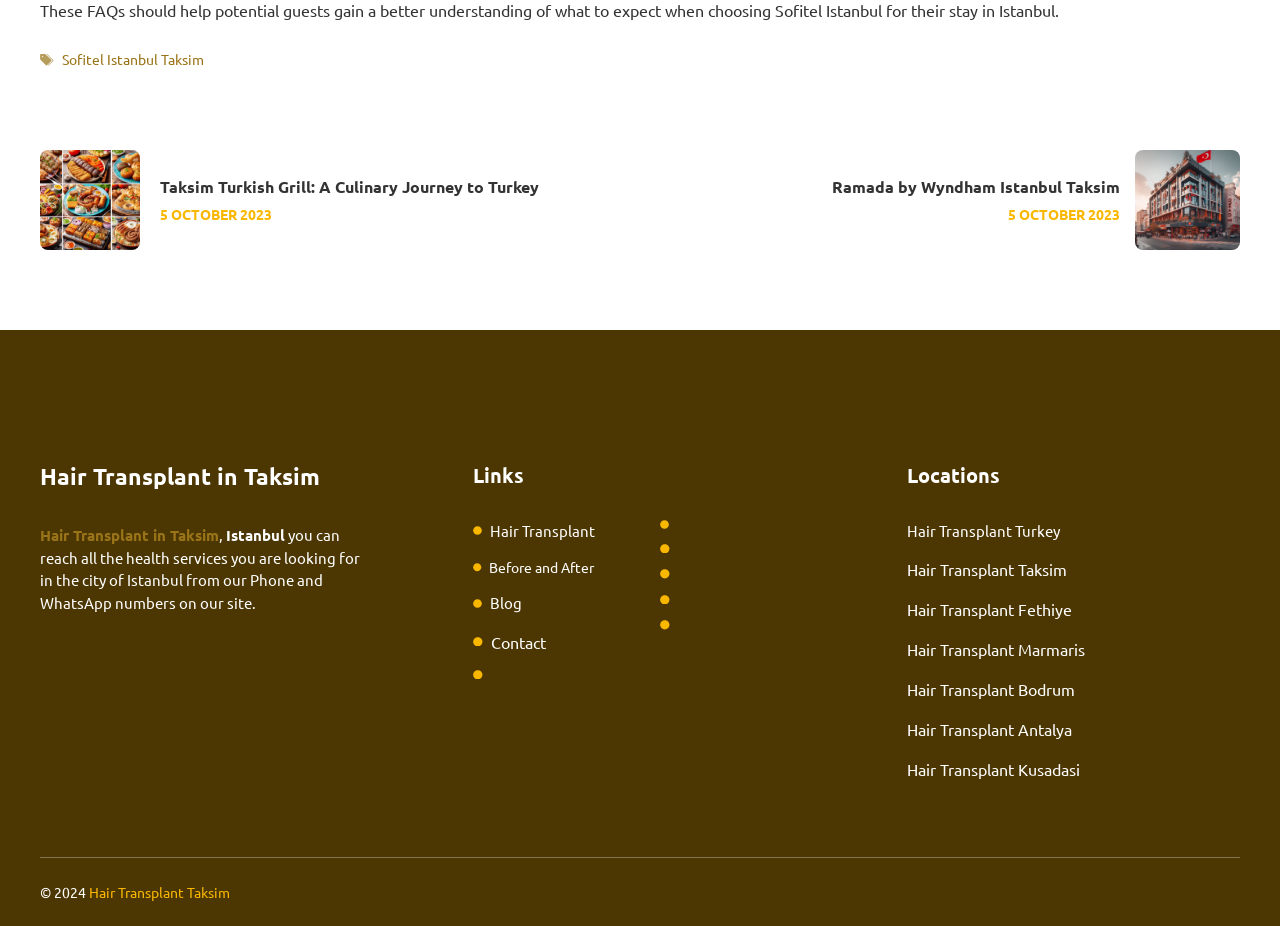Calculate the bounding box coordinates of the UI element given the description: "Hair Transplant".

[0.383, 0.562, 0.465, 0.583]